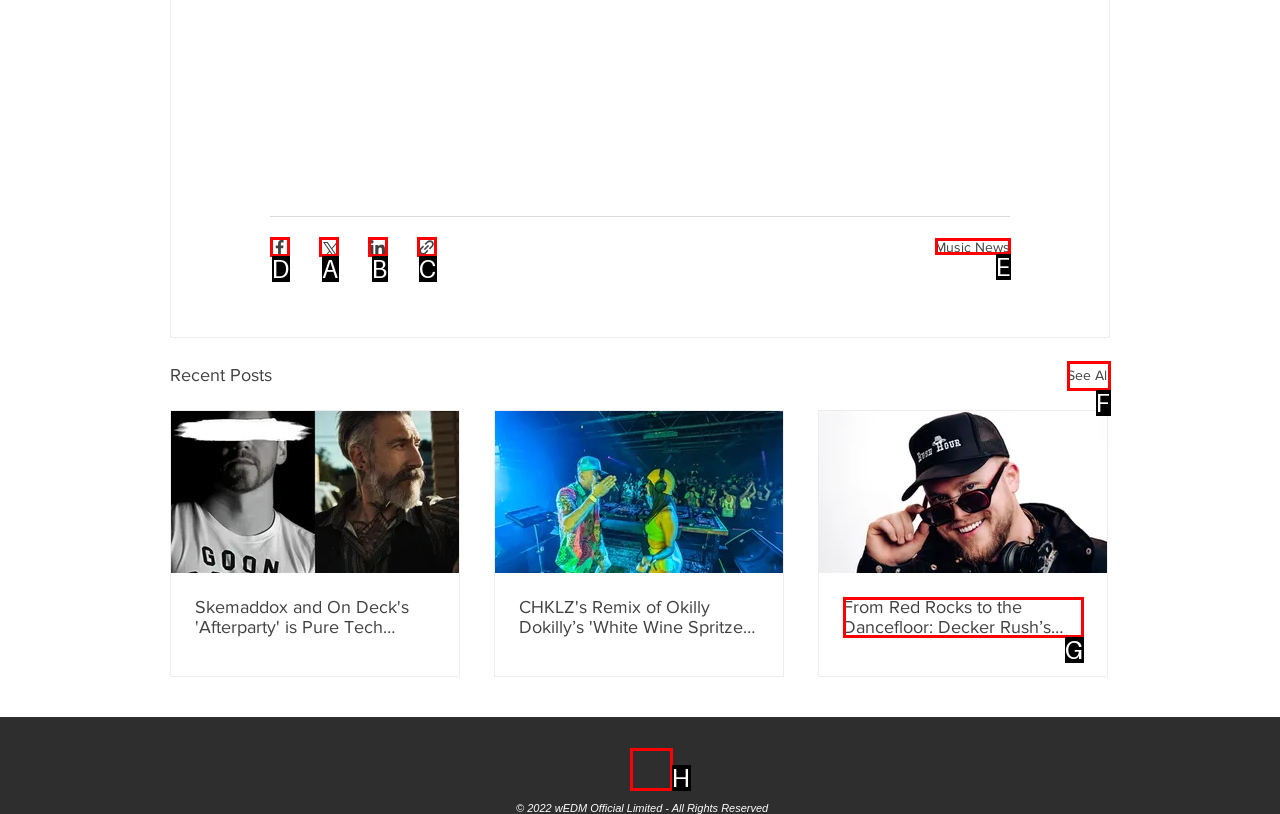Point out the specific HTML element to click to complete this task: Share via Facebook Reply with the letter of the chosen option.

D